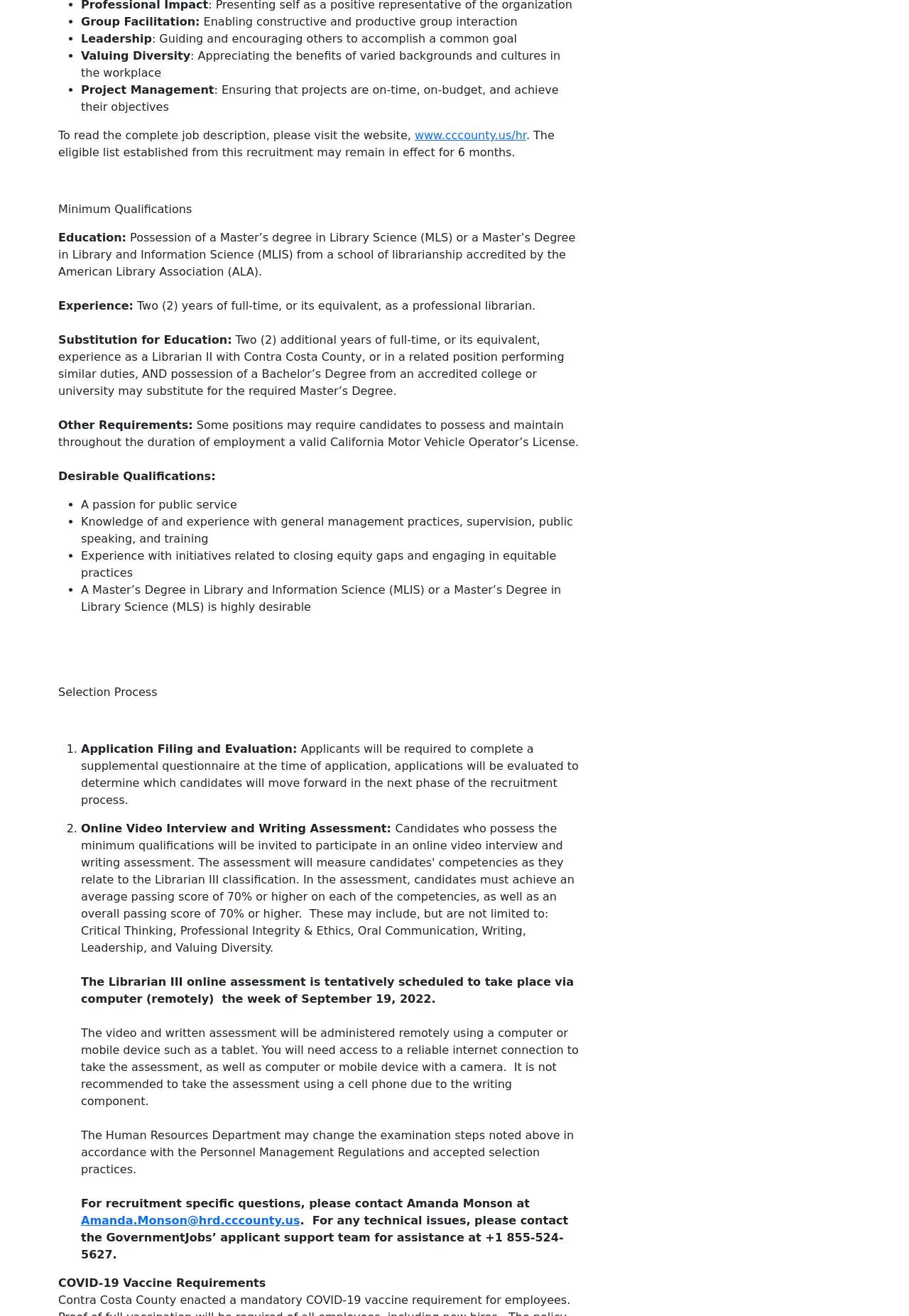Can you find the bounding box coordinates for the UI element given this description: "www.cccounty.us/hr"? Provide the coordinates as four float numbers between 0 and 1: [left, top, right, bottom].

[0.456, 0.098, 0.579, 0.108]